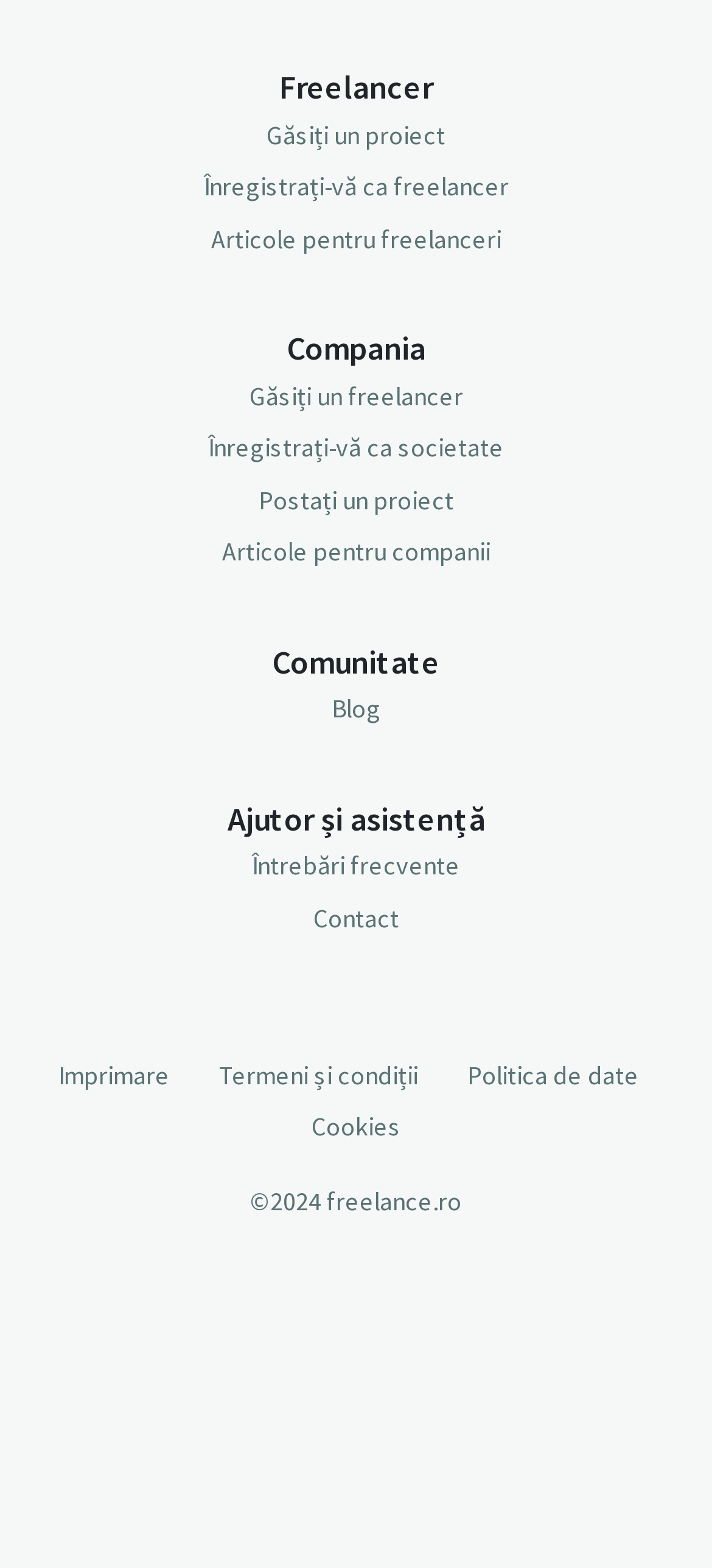What type of articles are available on this website?
Please provide a single word or phrase as your answer based on the screenshot.

Articles for freelancers and companies